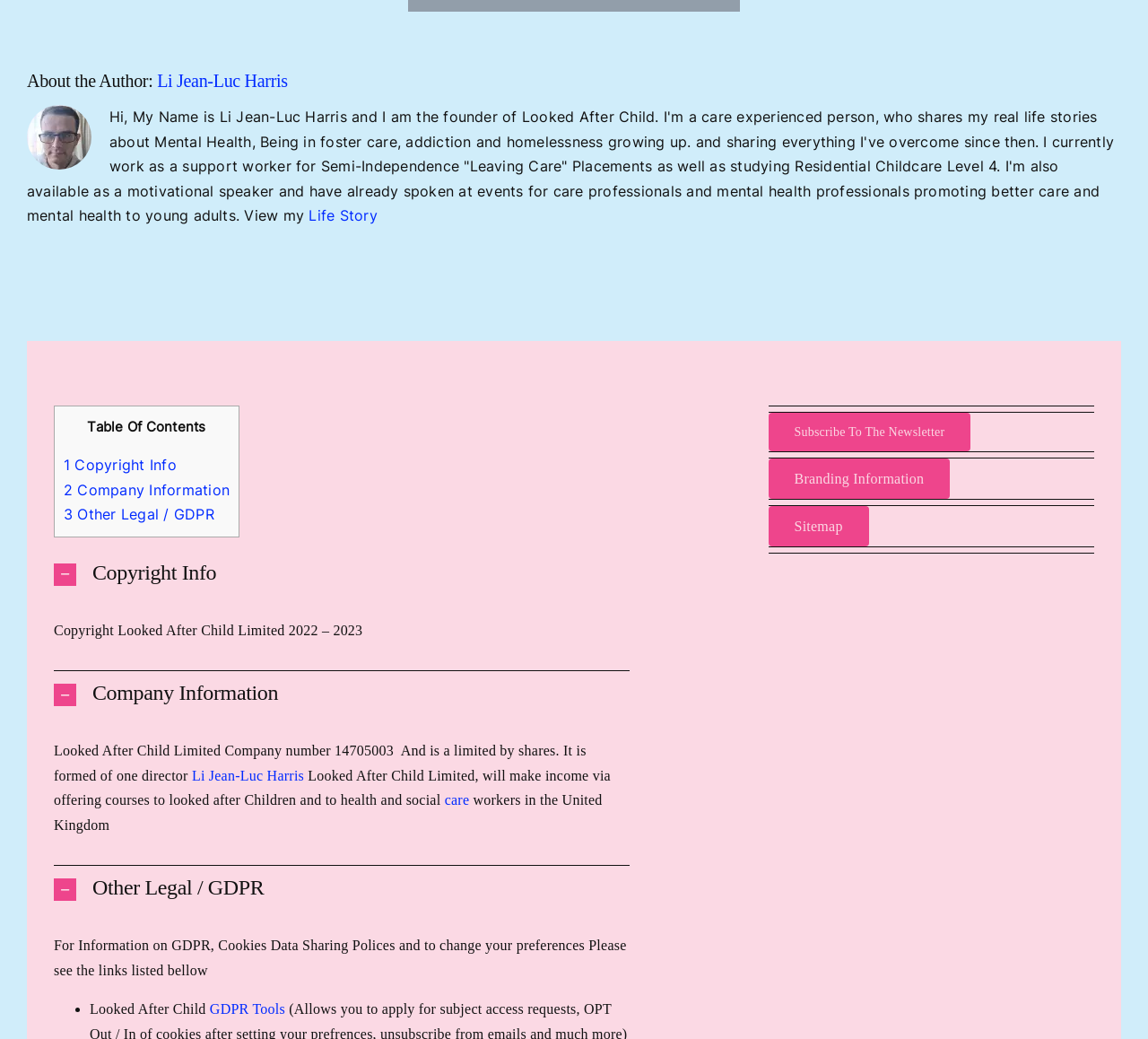Given the element description My account, identify the bounding box coordinates for the UI element on the webpage screenshot. The format should be (top-left x, top-left y, bottom-right x, bottom-right y), with values between 0 and 1.

None